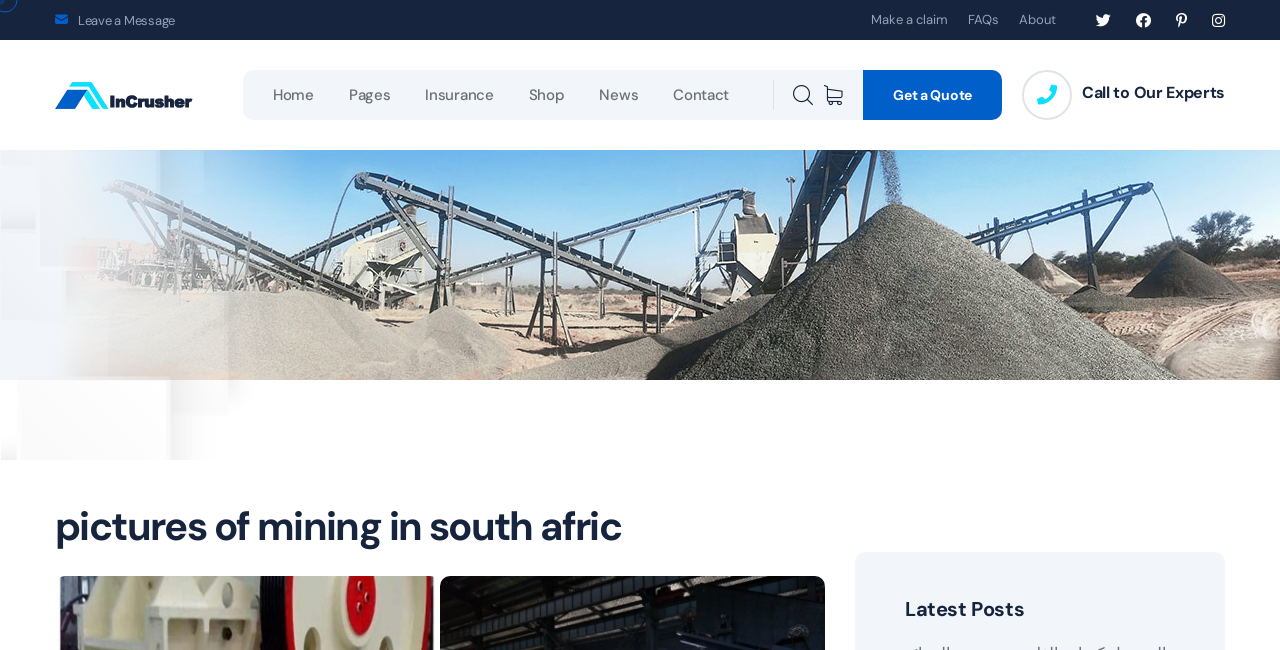Identify the bounding box of the HTML element described here: "Make a claim". Provide the coordinates as four float numbers between 0 and 1: [left, top, right, bottom].

[0.68, 0.011, 0.741, 0.051]